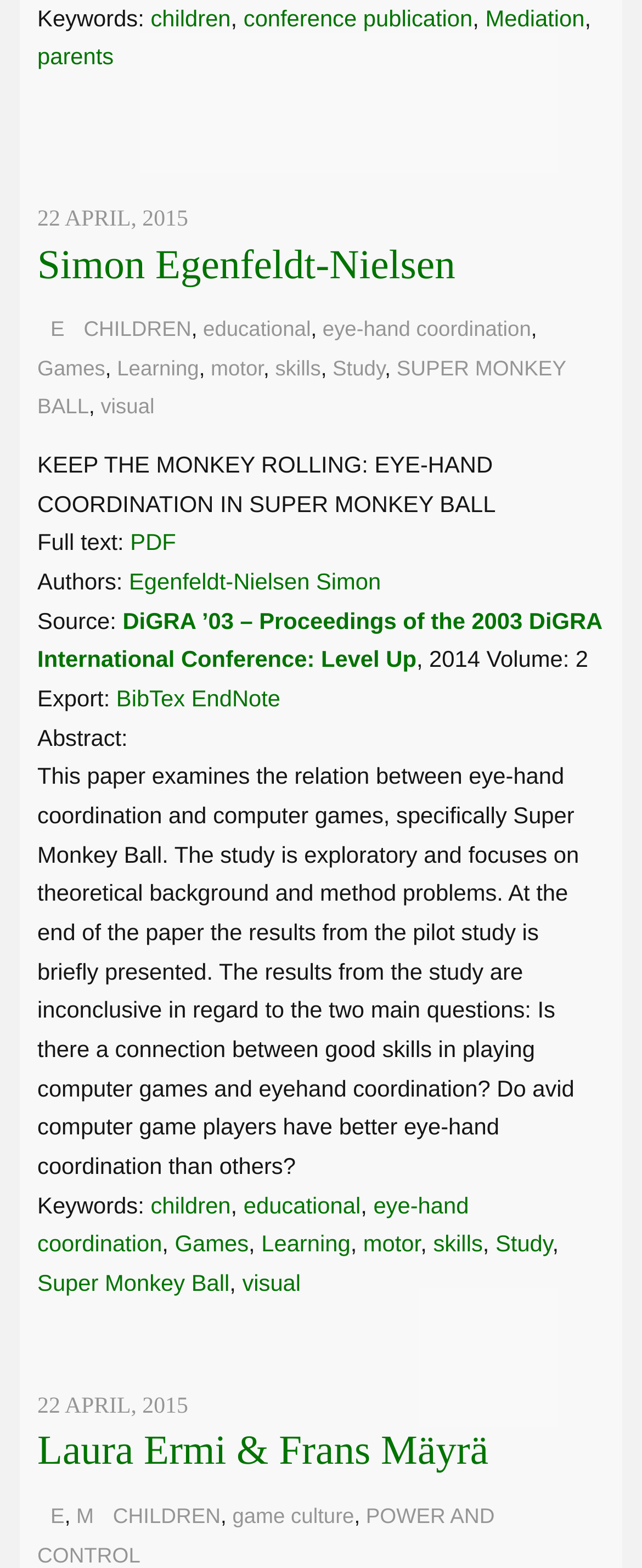Based on the visual content of the image, answer the question thoroughly: What is the title of the article?

I found the title of the article by looking at the static text element with the ID 545, which contains the text 'KEEP THE MONKEY ROLLING: EYE-HAND COORDINATION IN SUPER MONKEY BALL'.